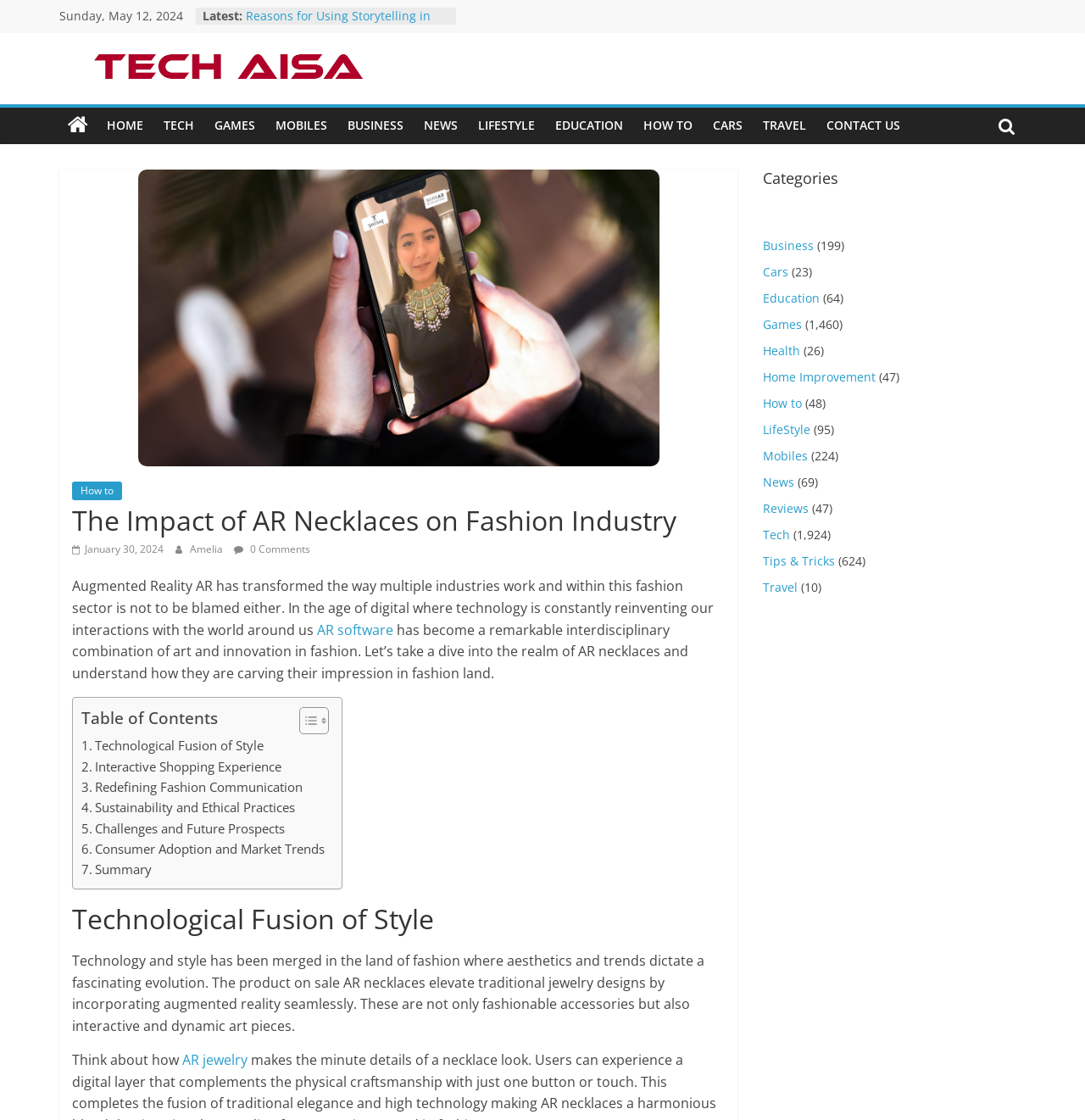What is the name of the author of the article? Refer to the image and provide a one-word or short phrase answer.

Amelia